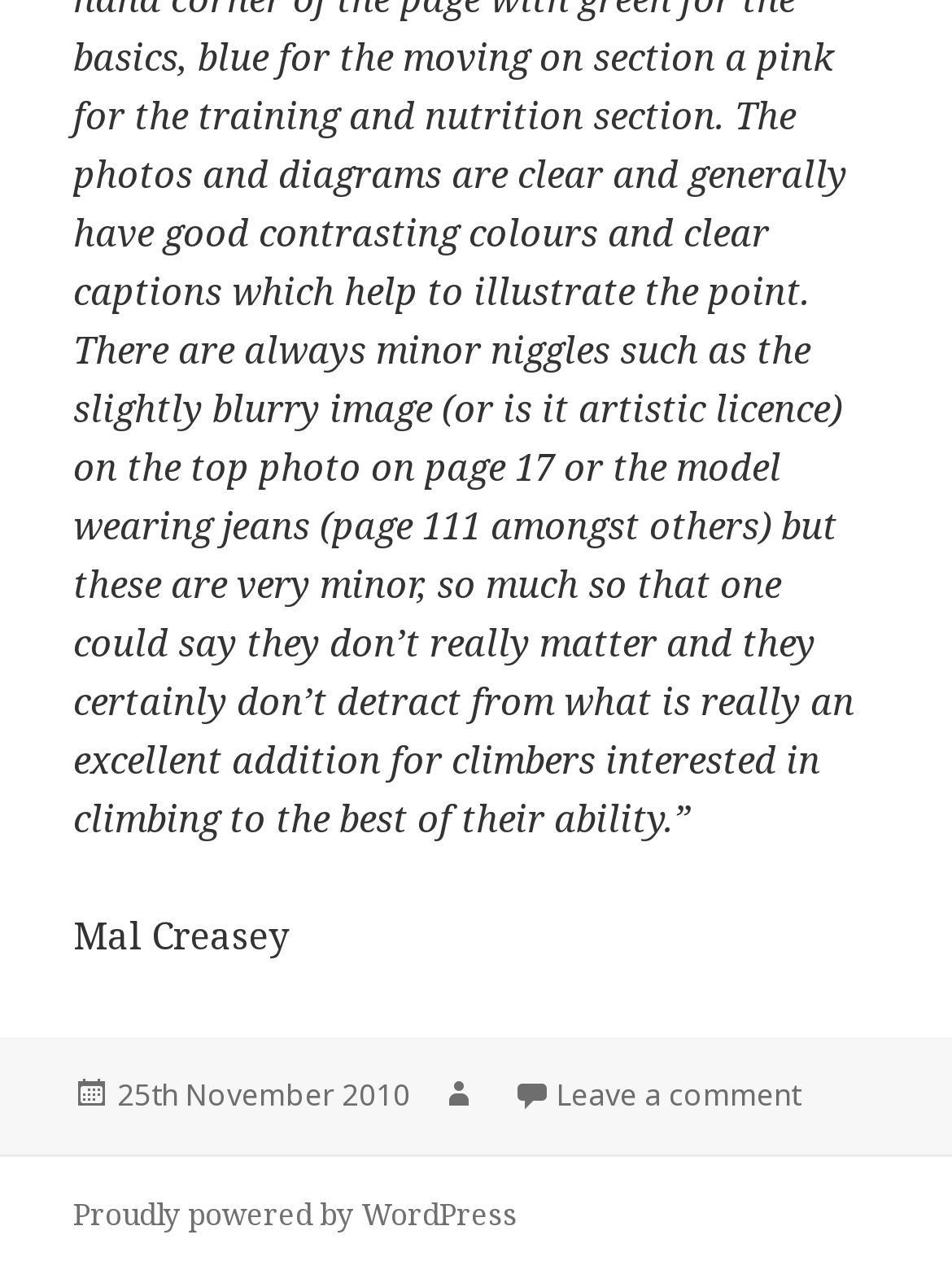For the element described, predict the bounding box coordinates as (top-left x, top-left y, bottom-right x, bottom-right y). All values should be between 0 and 1. Element description: 25th November 201021st December 2010

[0.123, 0.843, 0.431, 0.877]